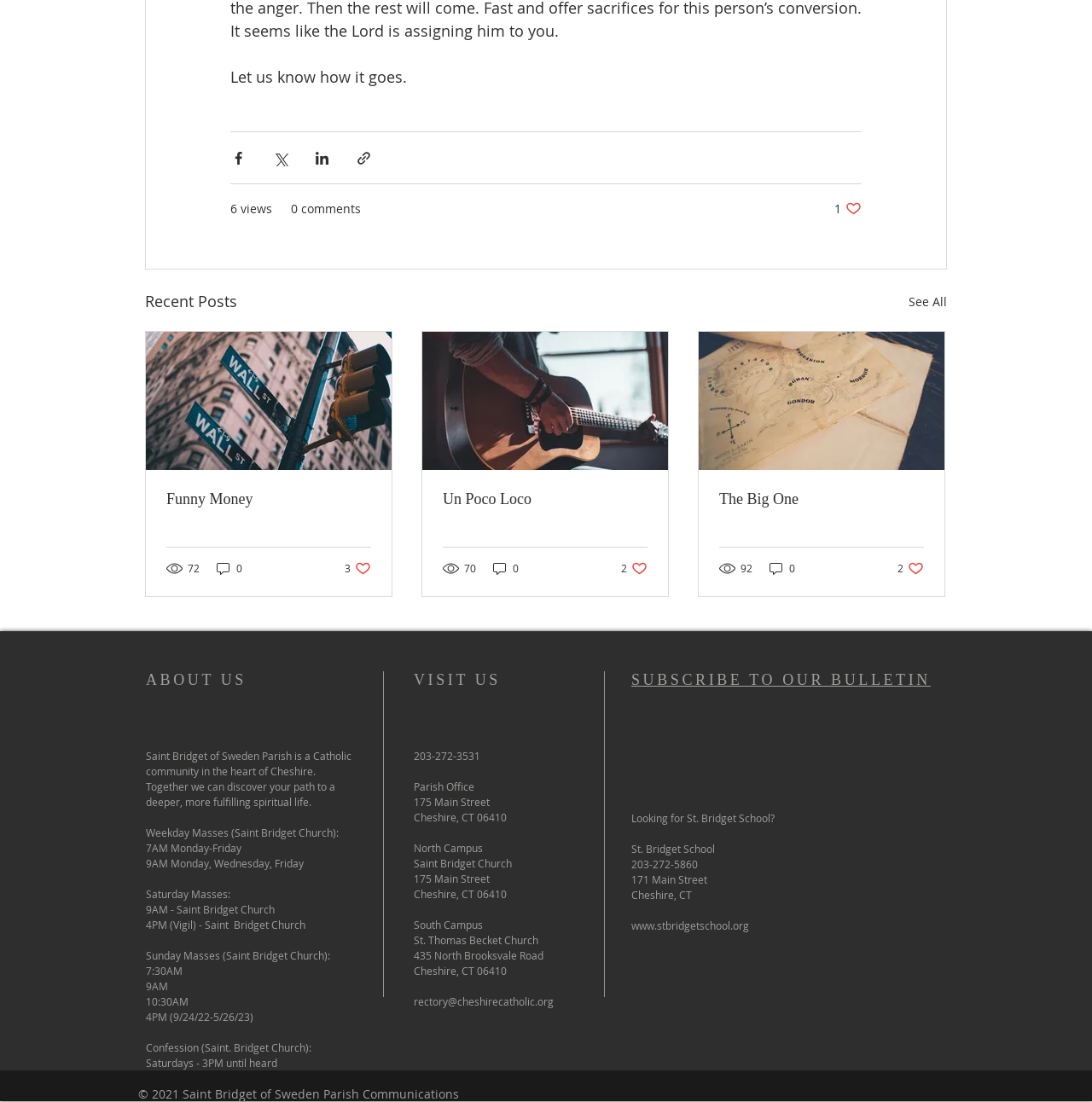Determine the bounding box coordinates of the clickable element to achieve the following action: 'Share via Facebook'. Provide the coordinates as four float values between 0 and 1, formatted as [left, top, right, bottom].

[0.211, 0.136, 0.226, 0.151]